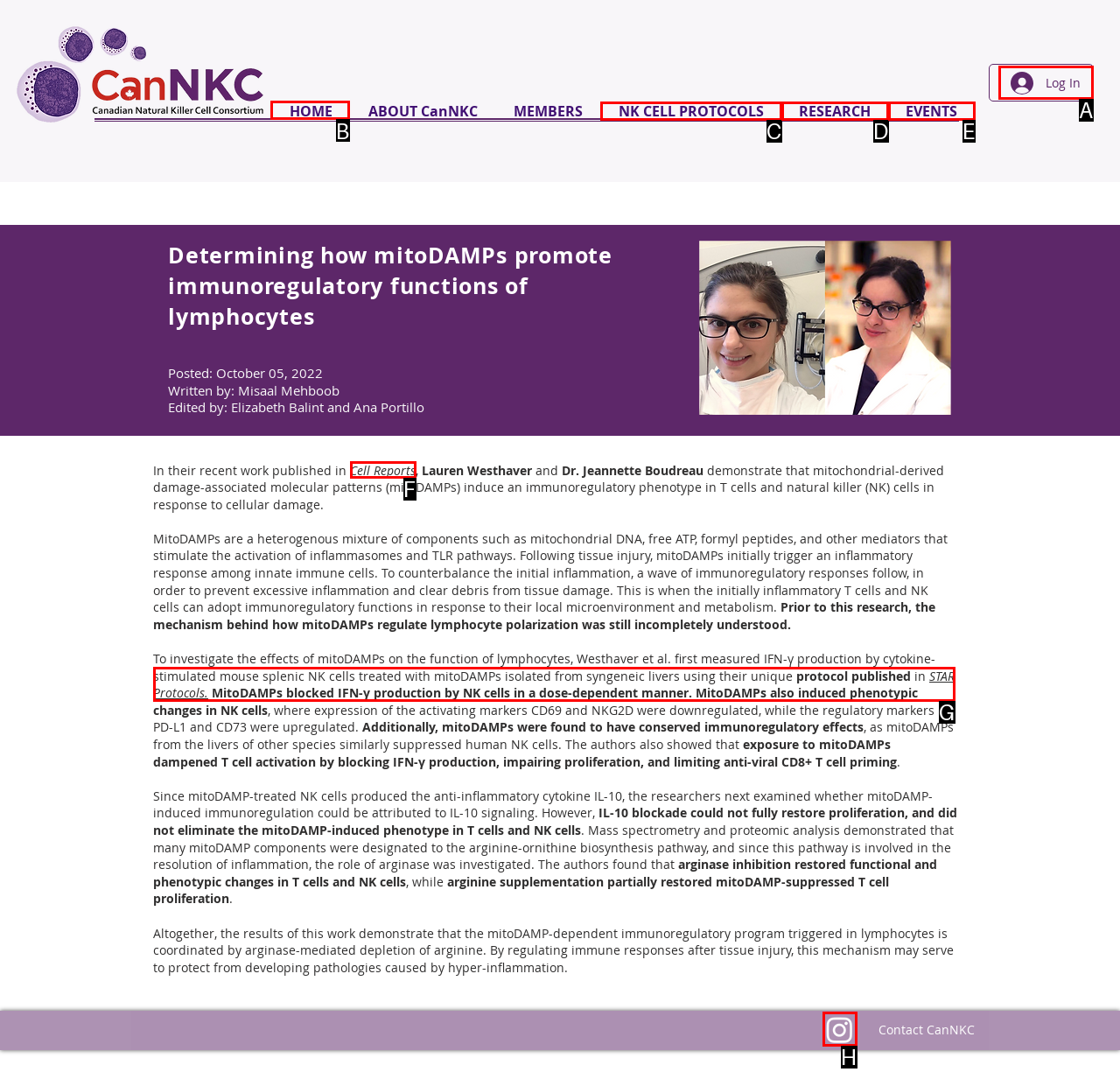Tell me which one HTML element I should click to complete the following task: Visit the HOME page Answer with the option's letter from the given choices directly.

B